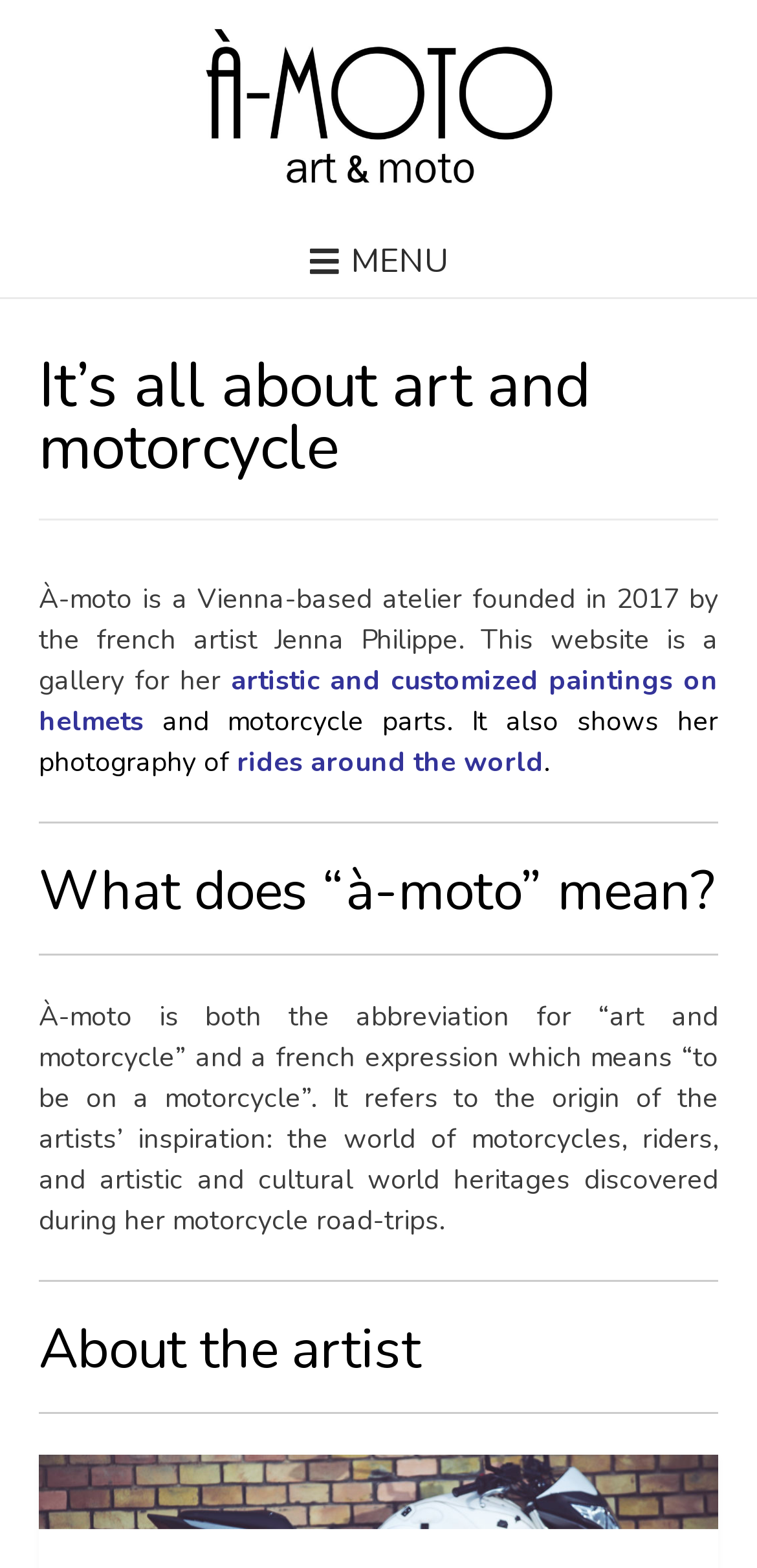What type of paintings are featured on the website?
Observe the image and answer the question with a one-word or short phrase response.

Customized paintings on helmets and motorcycle parts